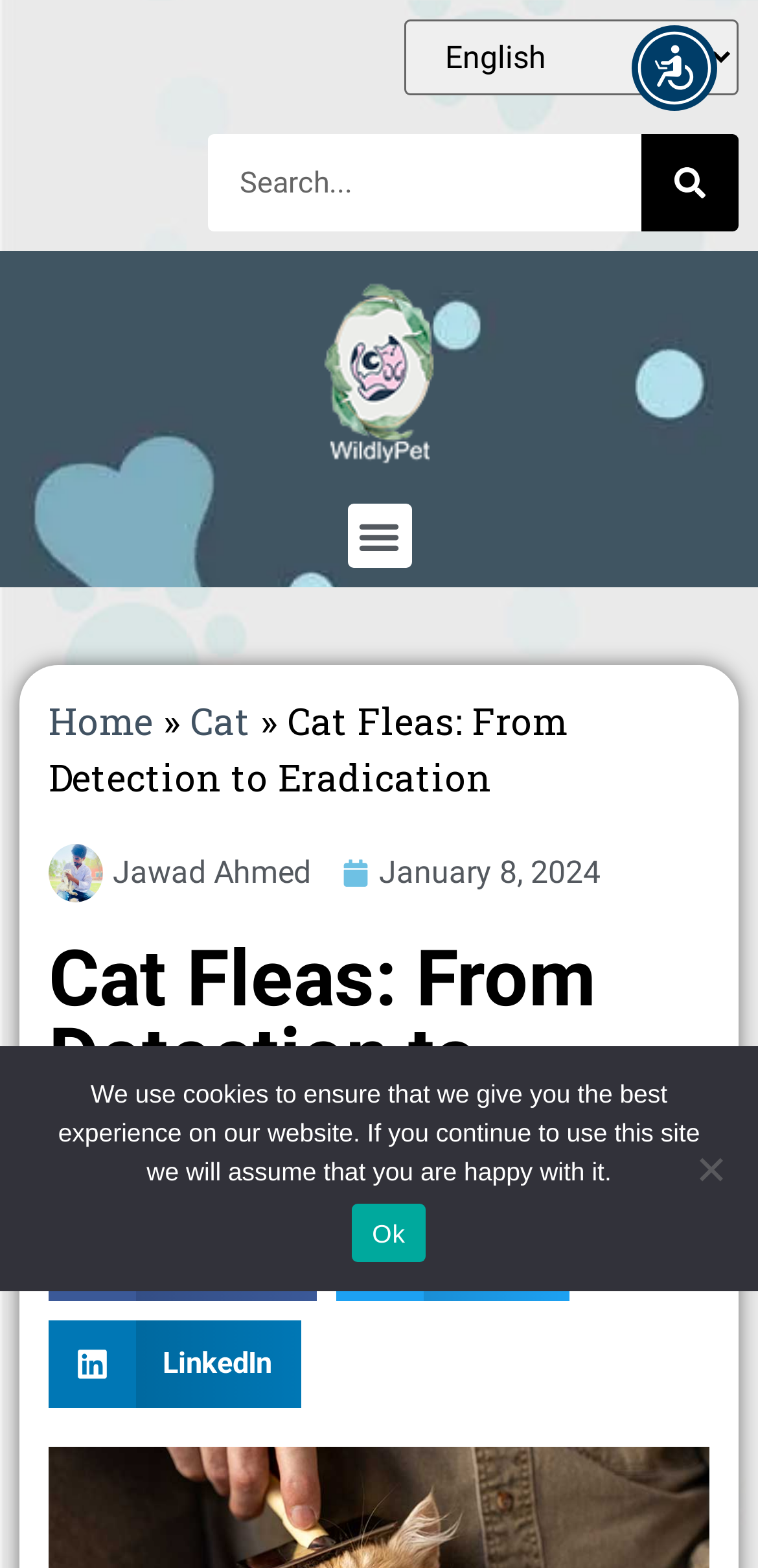Please identify the bounding box coordinates of the element that needs to be clicked to perform the following instruction: "Search for something".

[0.274, 0.086, 0.974, 0.148]